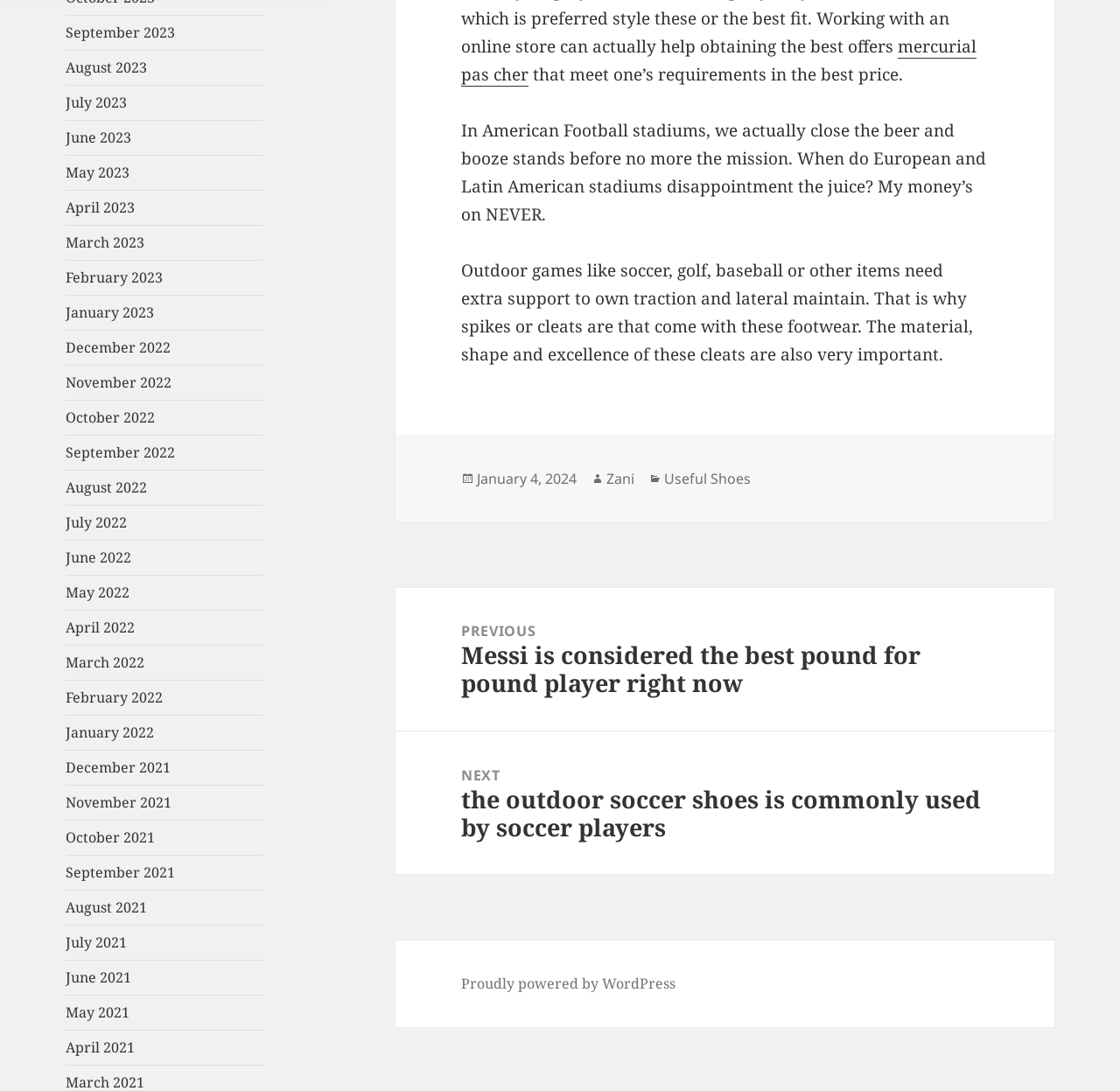Please identify the bounding box coordinates of the clickable area that will fulfill the following instruction: "Click on Useful Shoes". The coordinates should be in the format of four float numbers between 0 and 1, i.e., [left, top, right, bottom].

[0.593, 0.43, 0.67, 0.448]